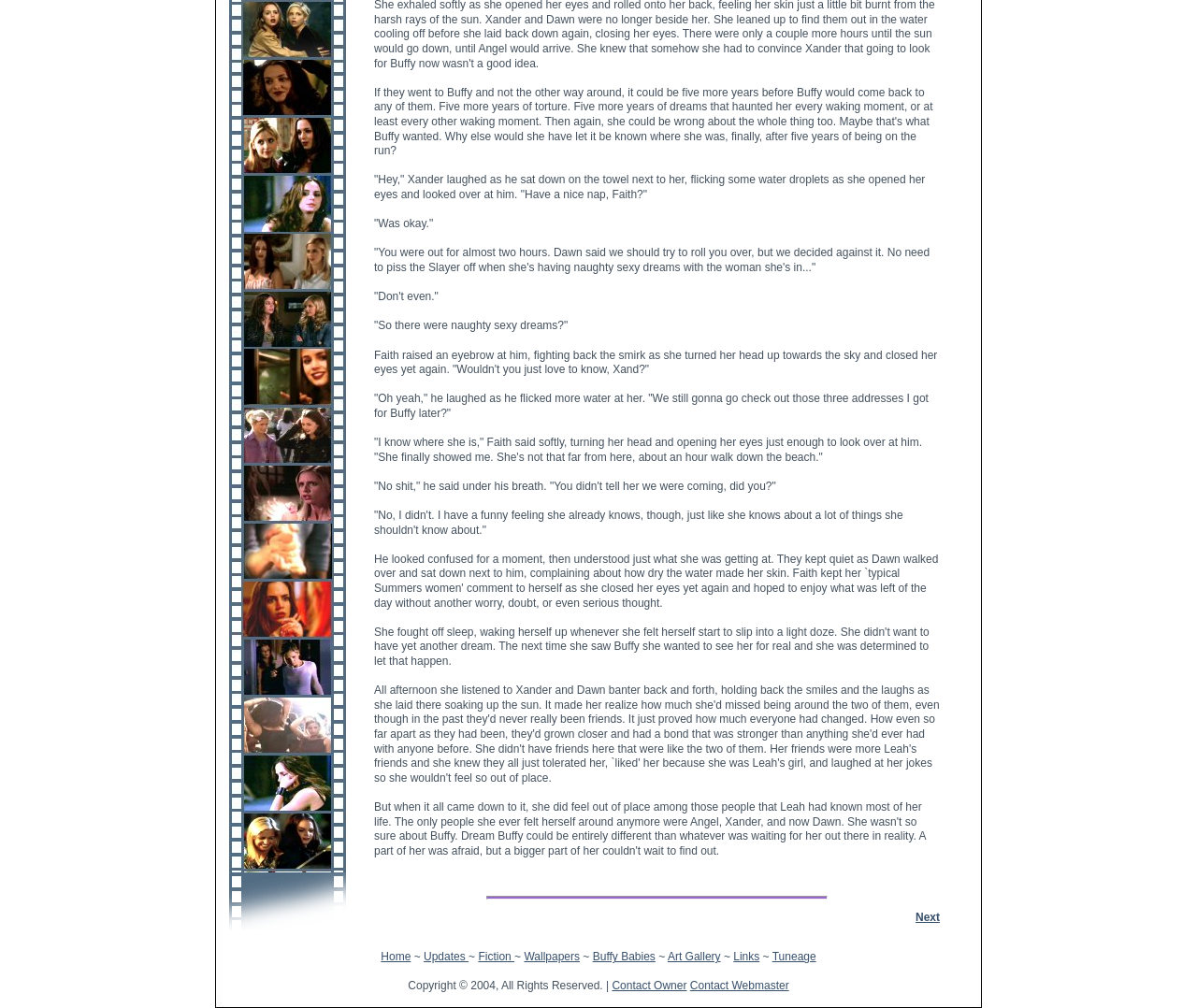Please give a short response to the question using one word or a phrase:
What is the copyright year of the website?

2004